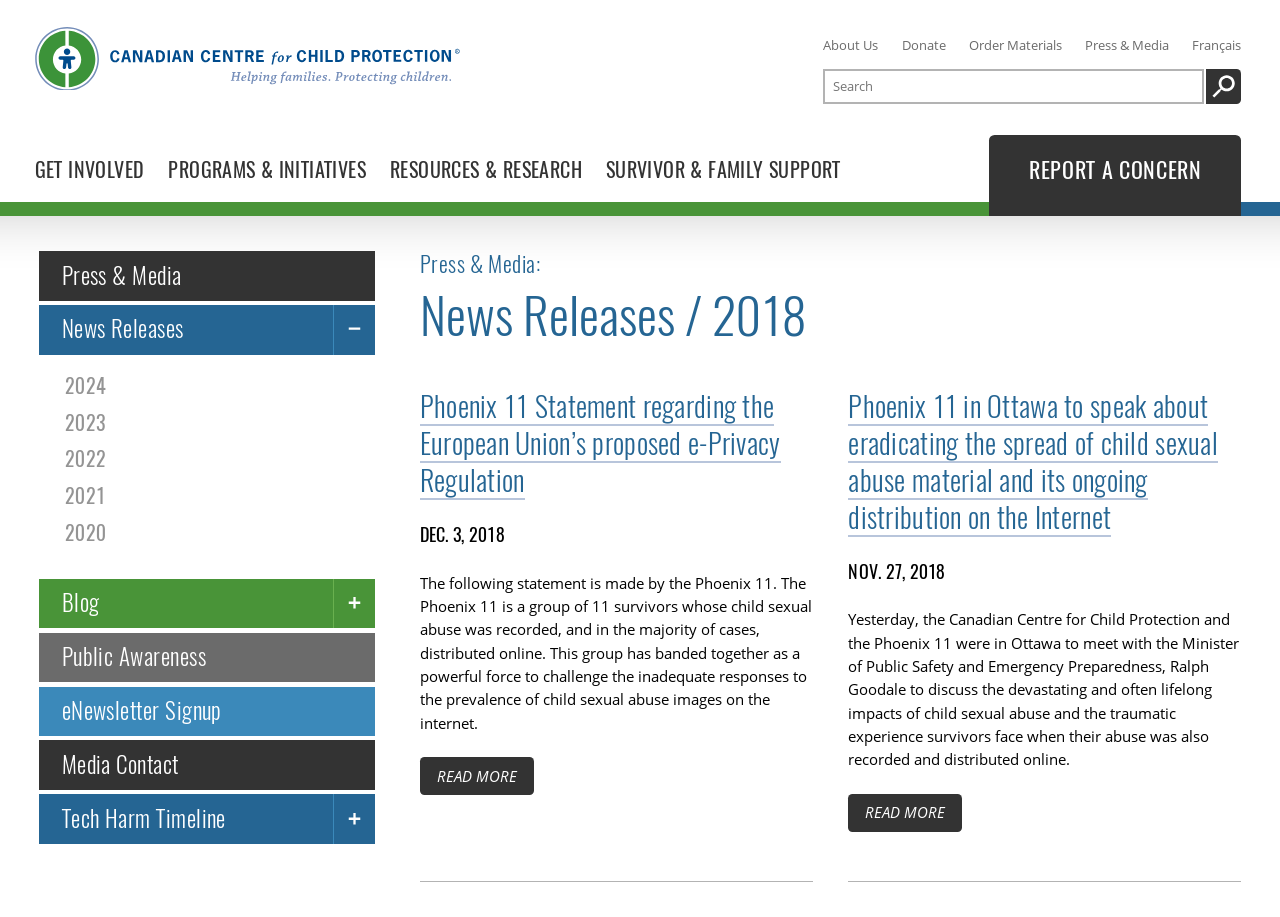Locate the bounding box coordinates of the element that needs to be clicked to carry out the instruction: "Search for something". The coordinates should be given as four float numbers ranging from 0 to 1, i.e., [left, top, right, bottom].

[0.643, 0.075, 0.97, 0.113]